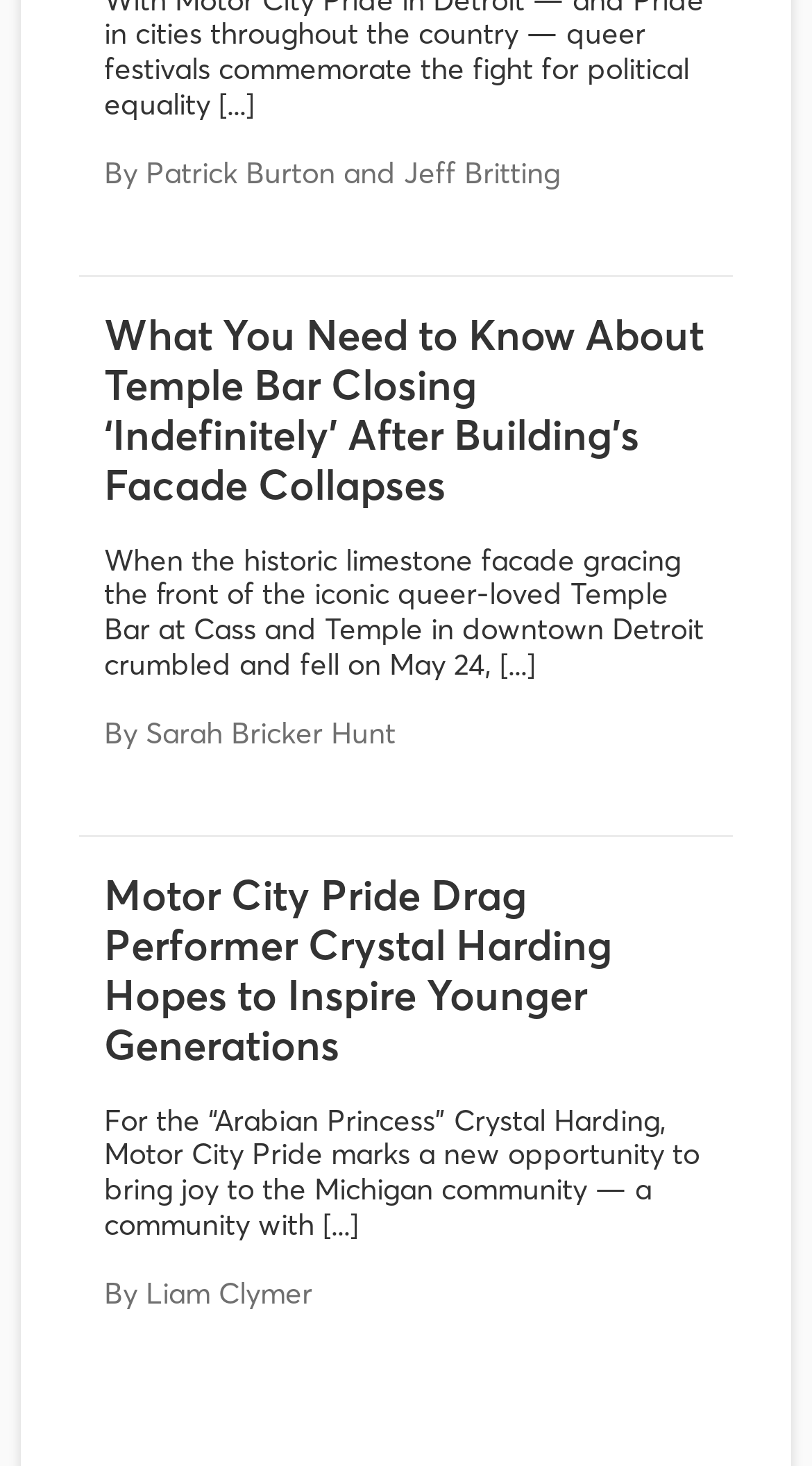Please give the bounding box coordinates of the area that should be clicked to fulfill the following instruction: "View the article by Liam Clymer". The coordinates should be in the format of four float numbers from 0 to 1, i.e., [left, top, right, bottom].

[0.128, 0.869, 0.385, 0.894]